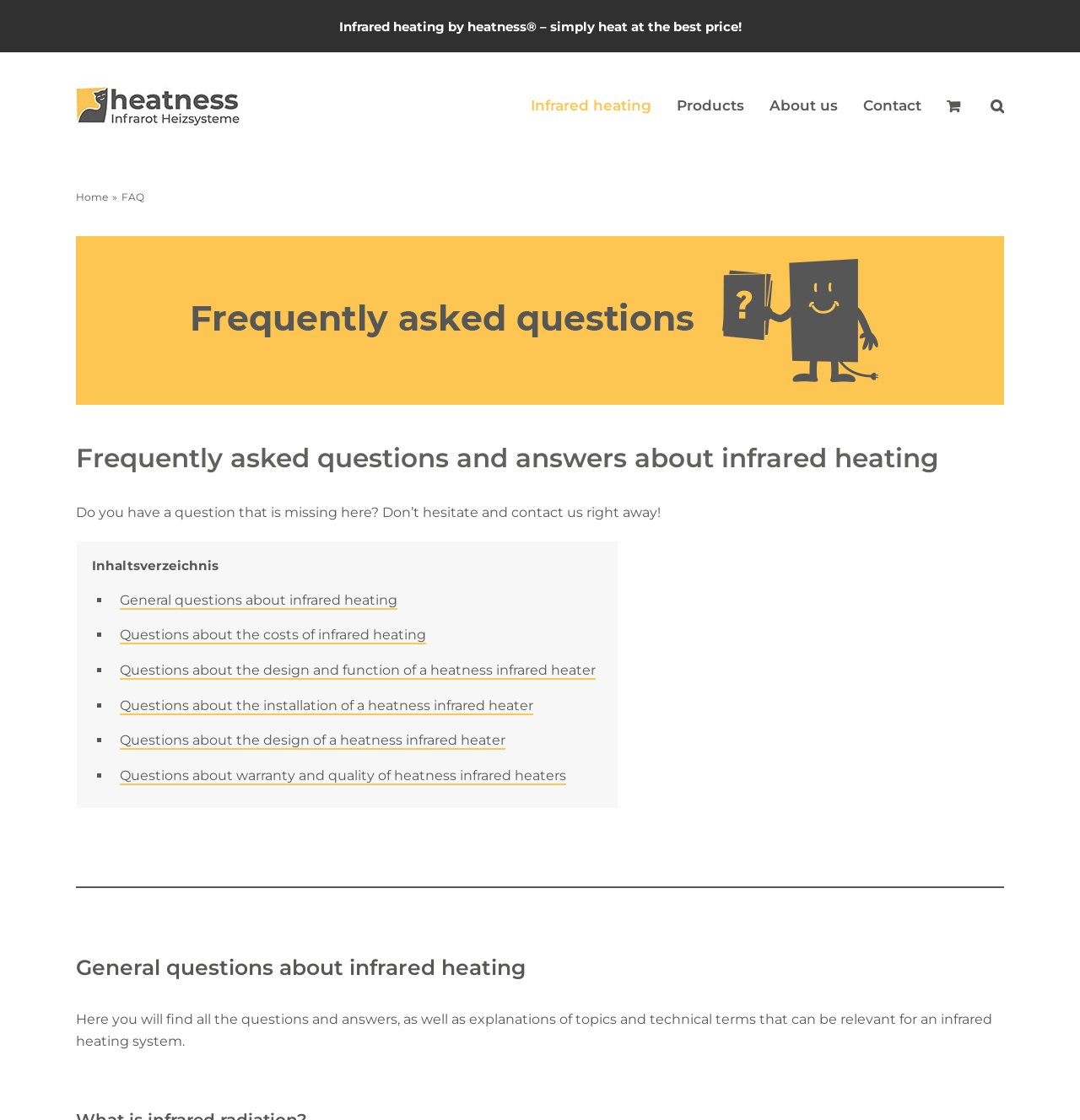Please respond in a single word or phrase: 
What is the name of the company that provides infrared heating solutions?

heatness